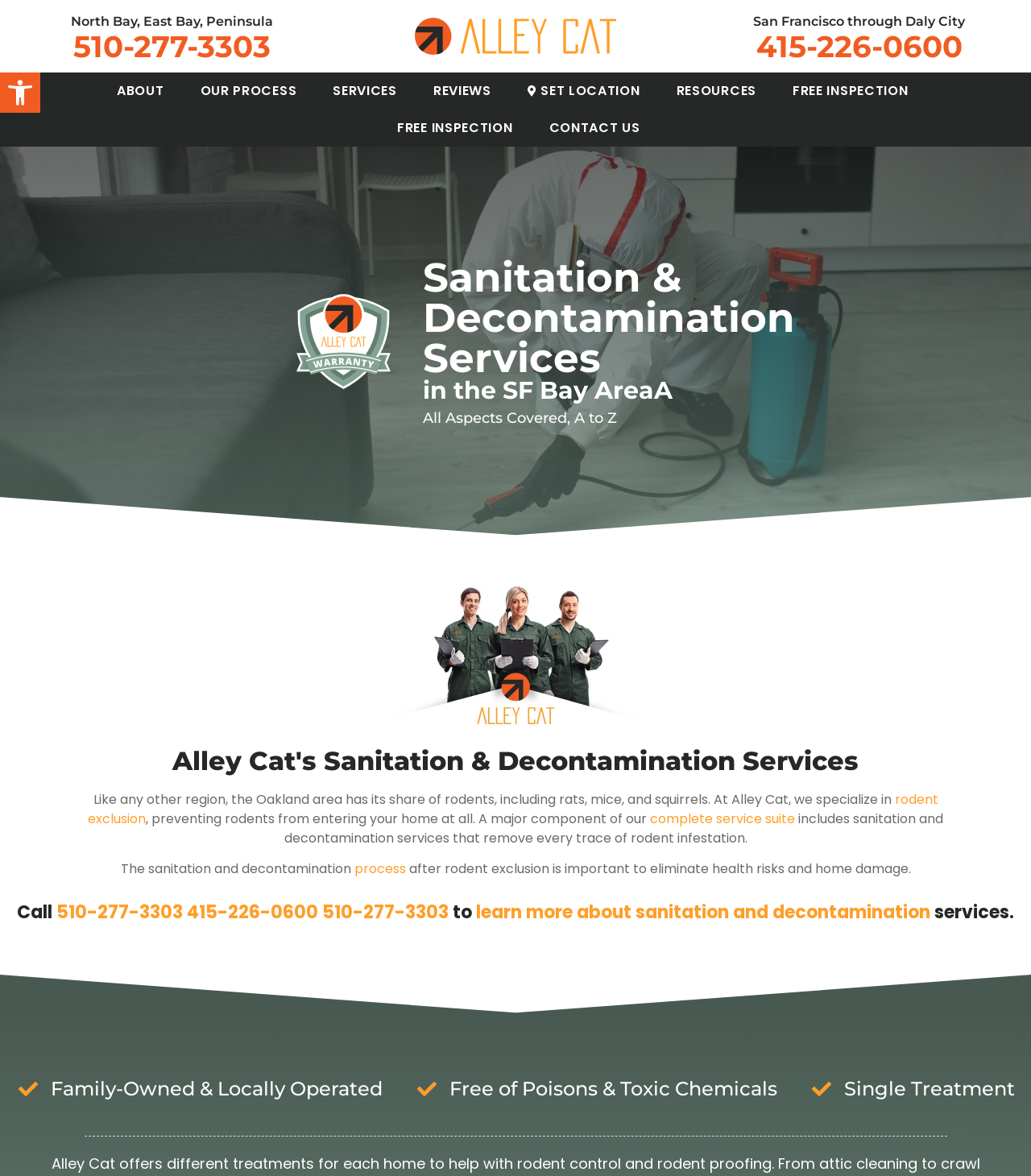Please identify the bounding box coordinates of the area that needs to be clicked to fulfill the following instruction: "Read articles about Automobiles."

None